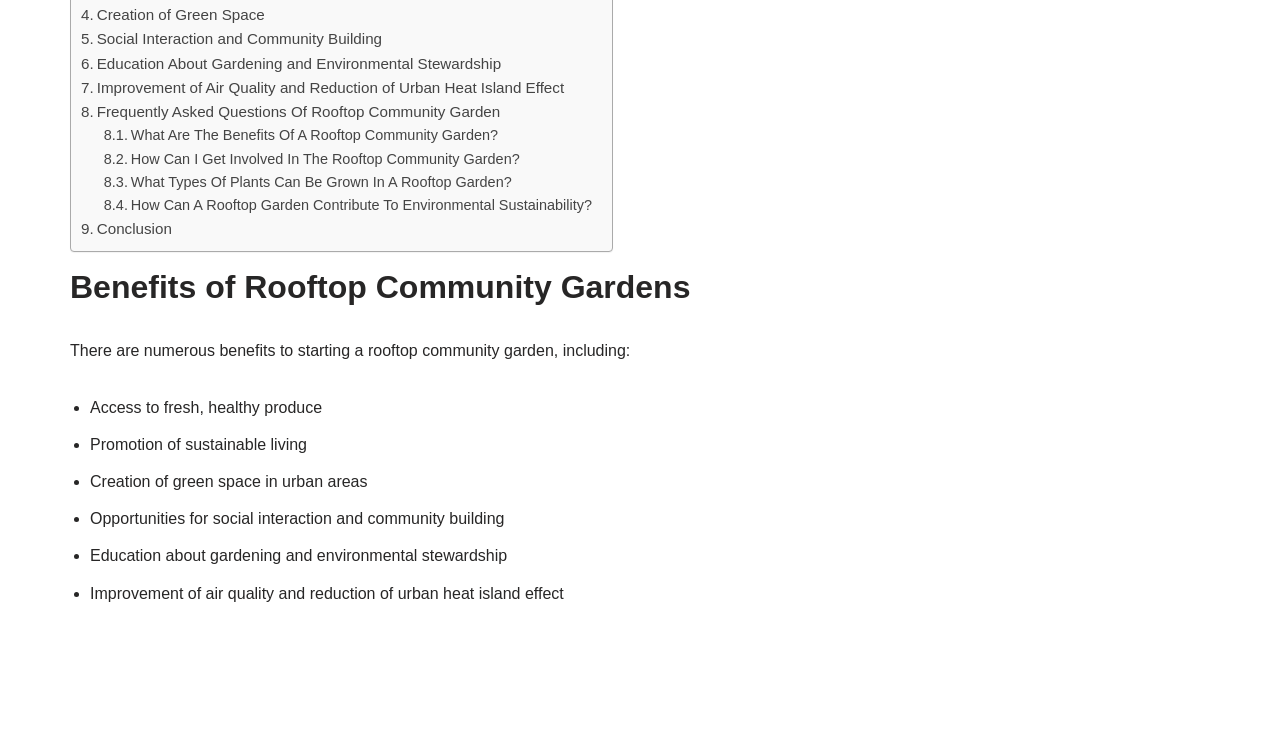Identify the bounding box coordinates for the UI element described as follows: "Social Interaction and Community Building". Ensure the coordinates are four float numbers between 0 and 1, formatted as [left, top, right, bottom].

[0.063, 0.037, 0.298, 0.07]